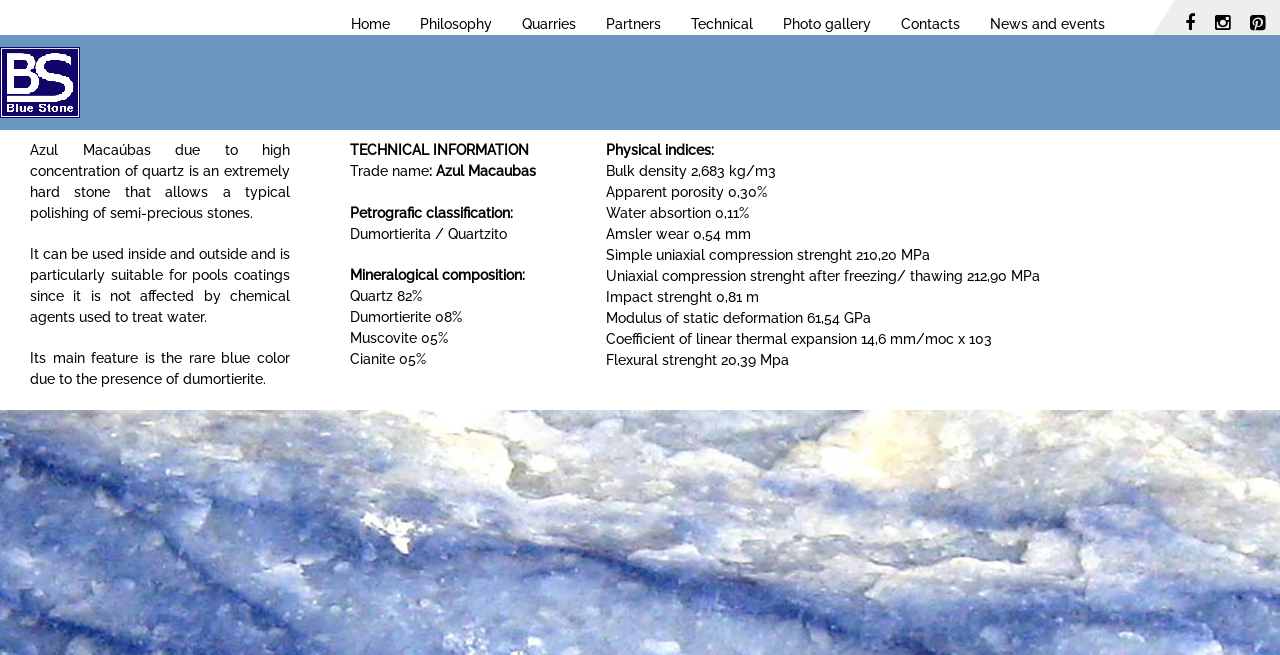What is the main feature of the stone?
Please provide a single word or phrase as the answer based on the screenshot.

rare blue color